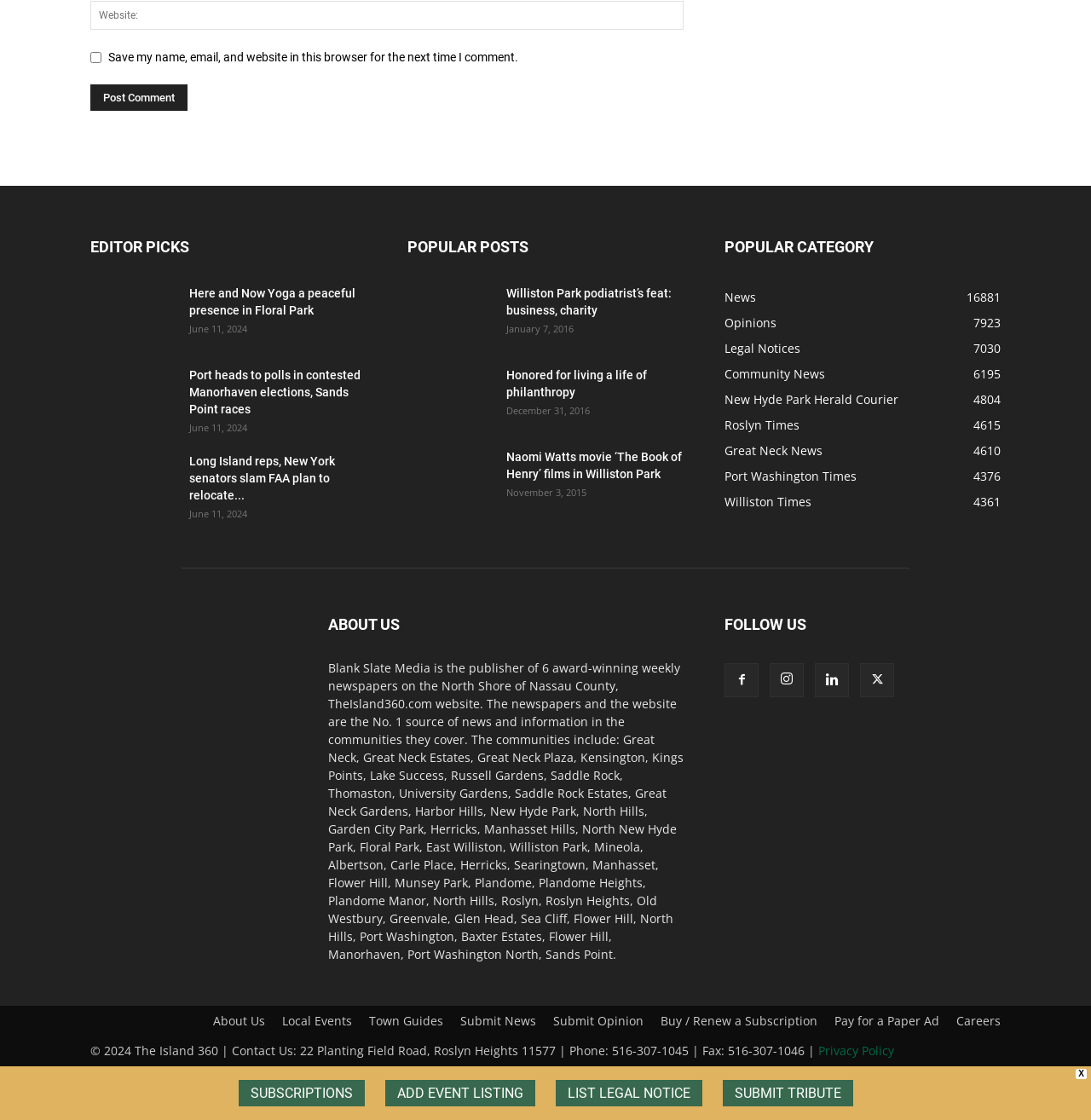What is the phone number to contact the website?
Please provide a single word or phrase answer based on the image.

516-307-1045